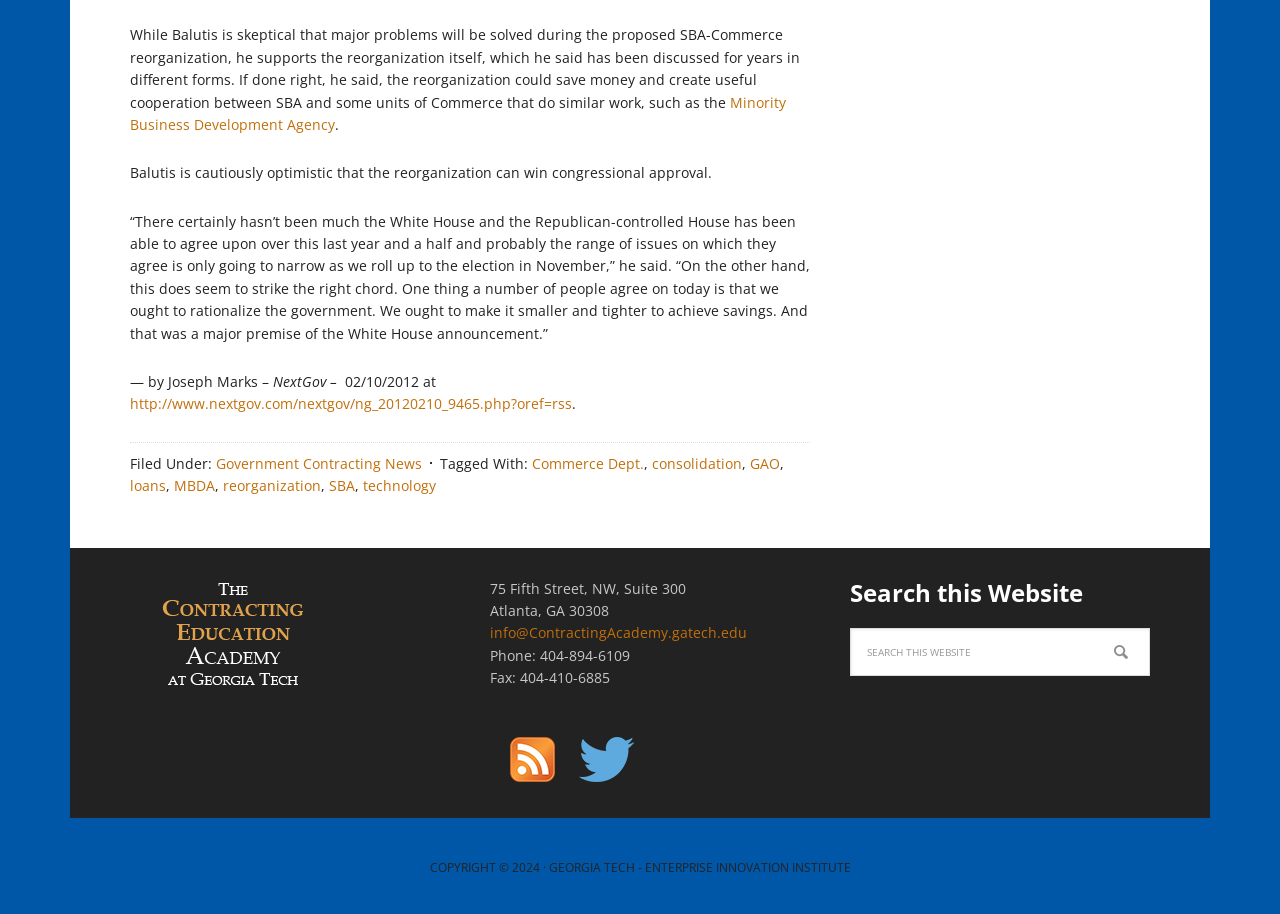What is the name of the agency mentioned in the article?
Answer the question using a single word or phrase, according to the image.

SBA